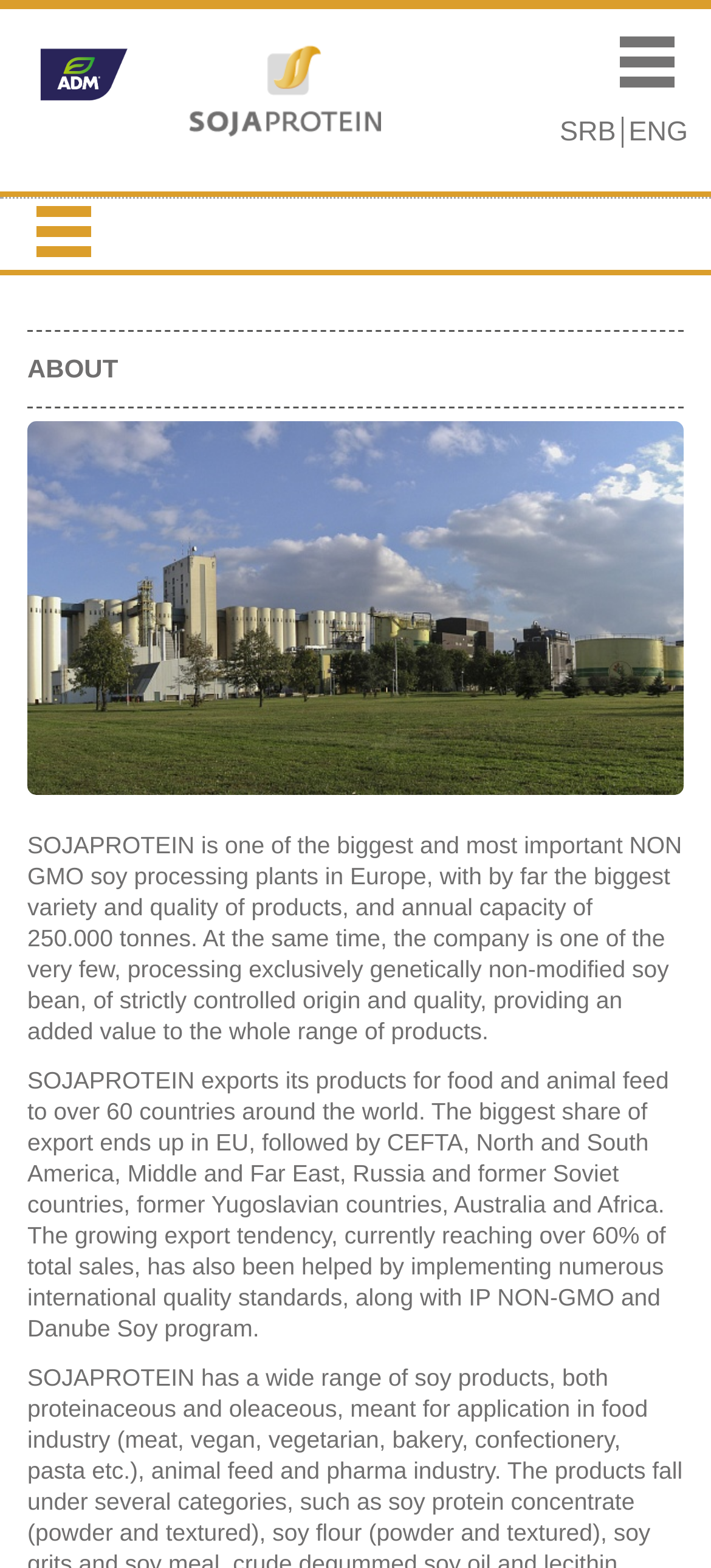Reply to the question below using a single word or brief phrase:
What is the company's annual capacity?

250.000 tonnes